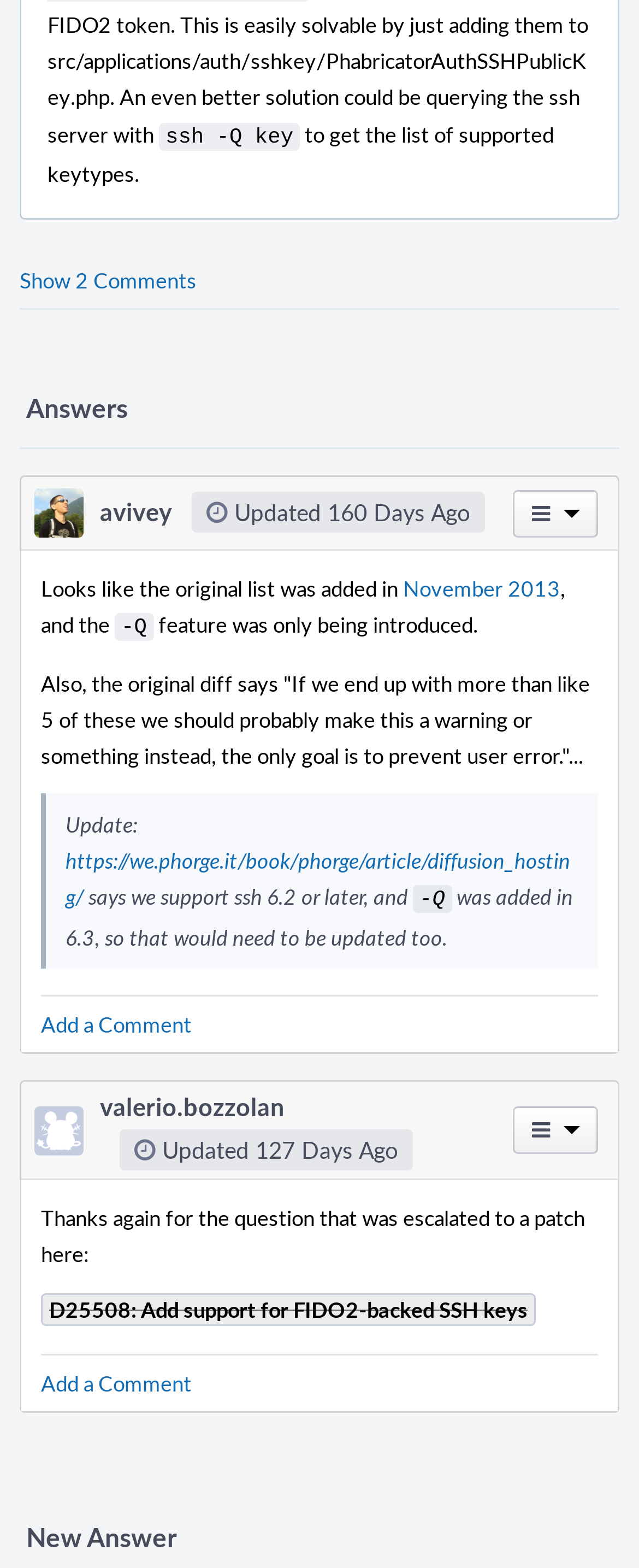Based on the visual content of the image, answer the question thoroughly: How many comments are there?

I counted the number of comments by looking at the link 'Show 2 Comments' which indicates that there are 2 comments.